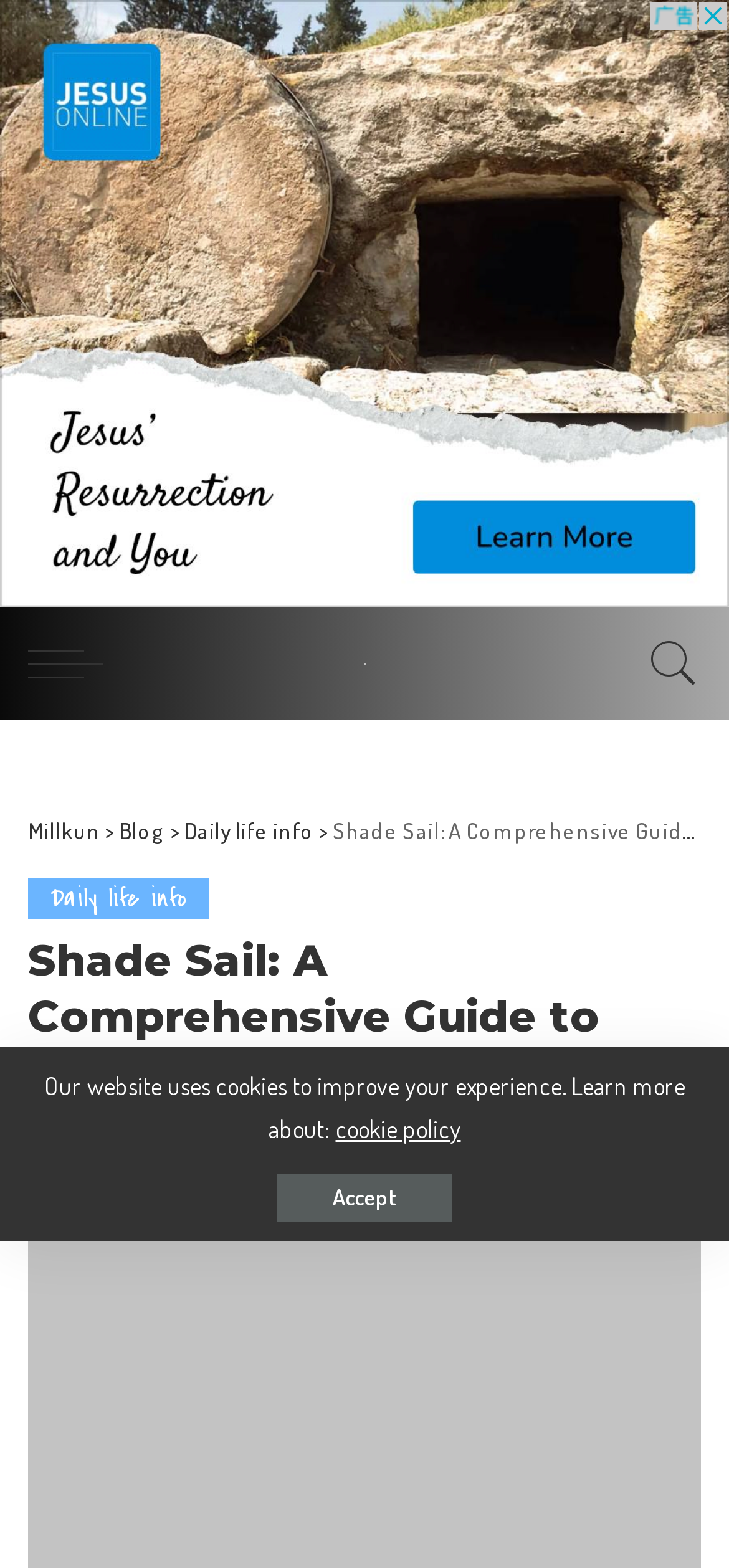Please find and give the text of the main heading on the webpage.

Shade Sail: A Comprehensive Guide to Choosing and Installing